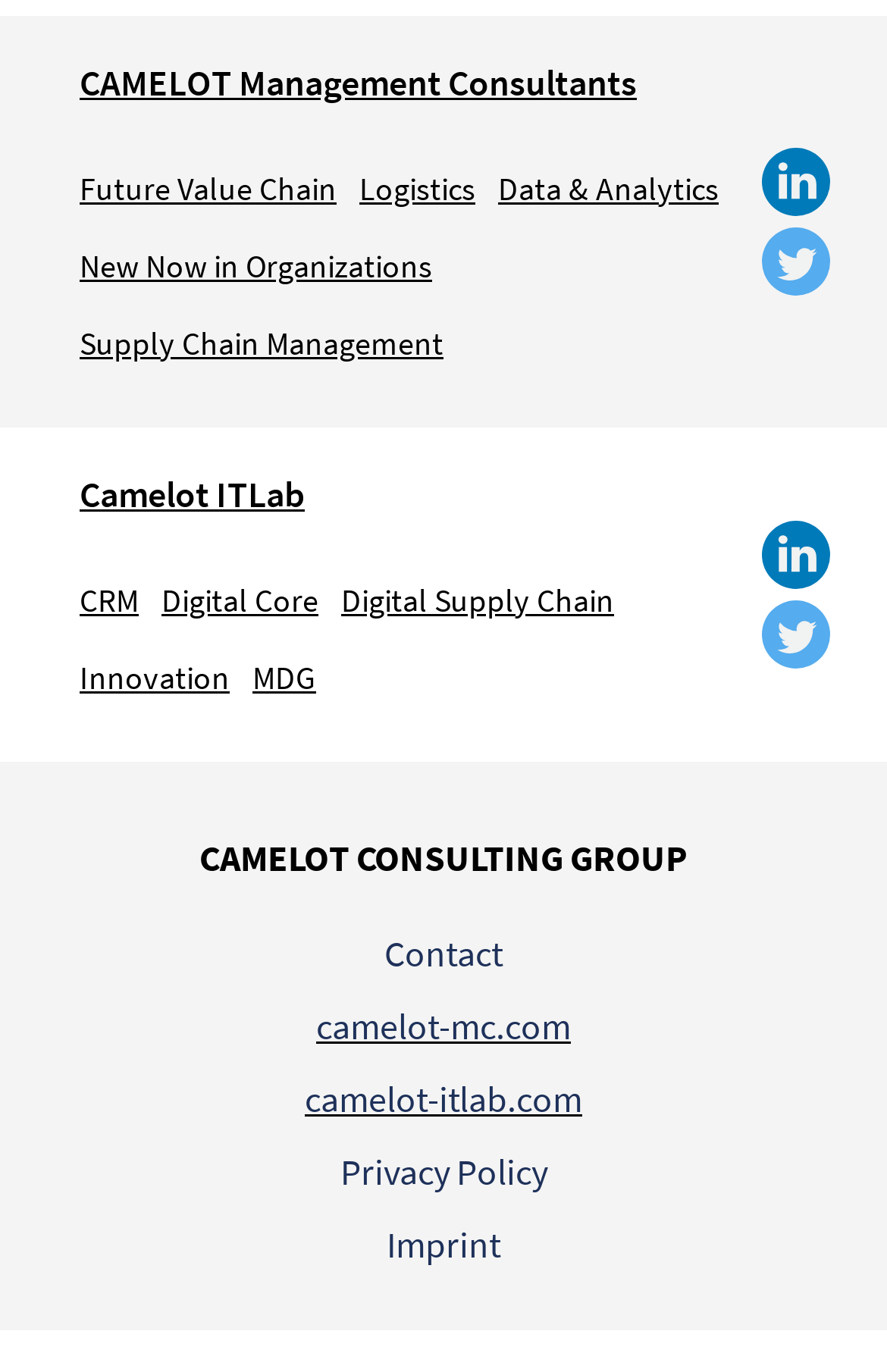Given the description "CRM", determine the bounding box of the corresponding UI element.

[0.077, 0.409, 0.169, 0.465]